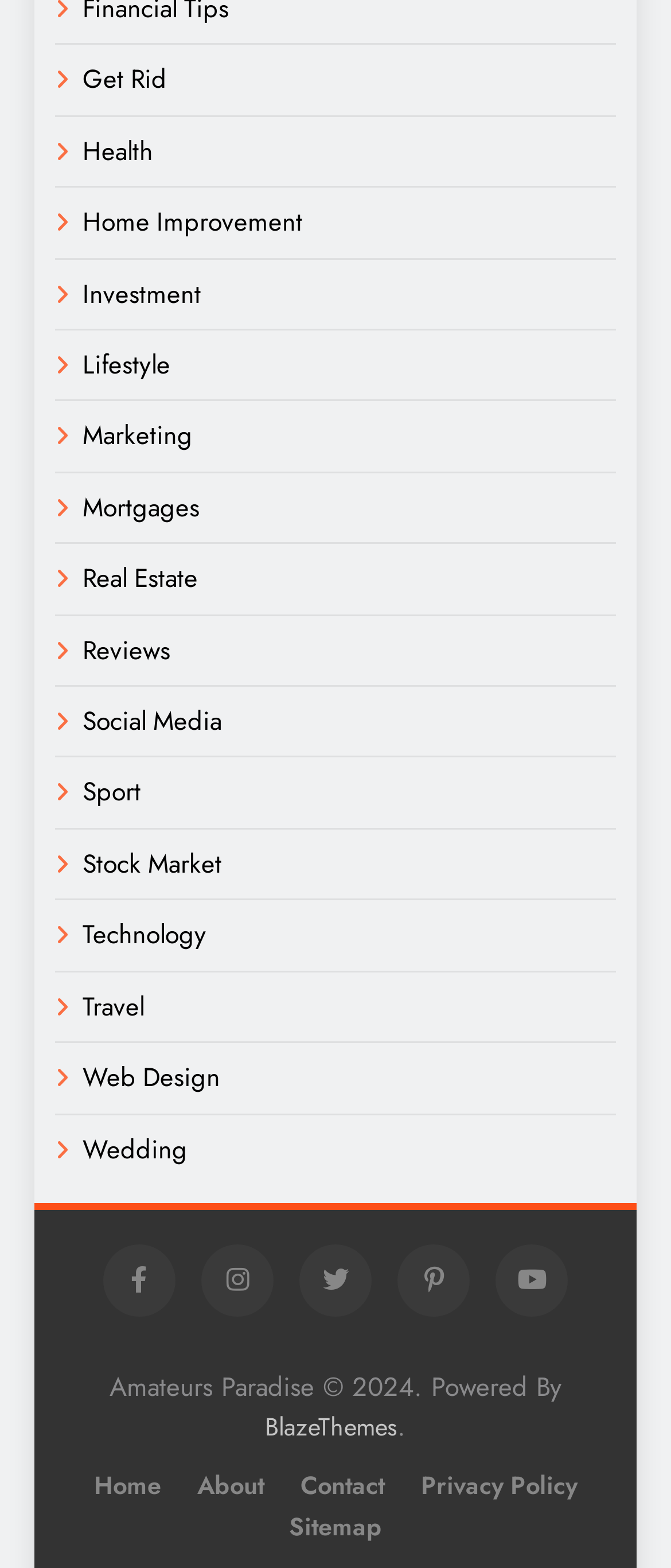What is the name of the company that powered the webpage?
Please provide a comprehensive answer to the question based on the webpage screenshot.

The name of the company that powered the webpage is 'BlazeThemes' which is mentioned at the bottom of the webpage with a bounding box coordinate of [0.395, 0.899, 0.592, 0.921].